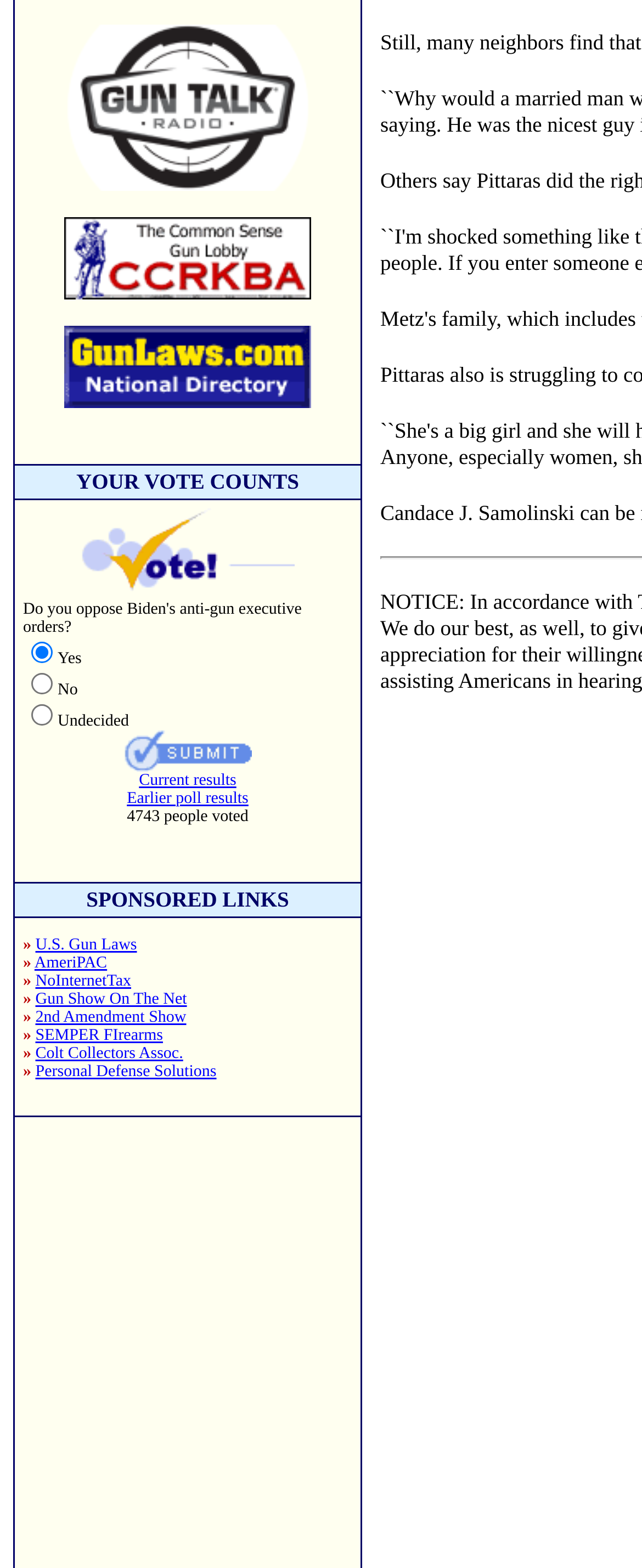Please locate the bounding box coordinates of the element that should be clicked to complete the given instruction: "Vote in the poll".

[0.192, 0.466, 0.392, 0.492]